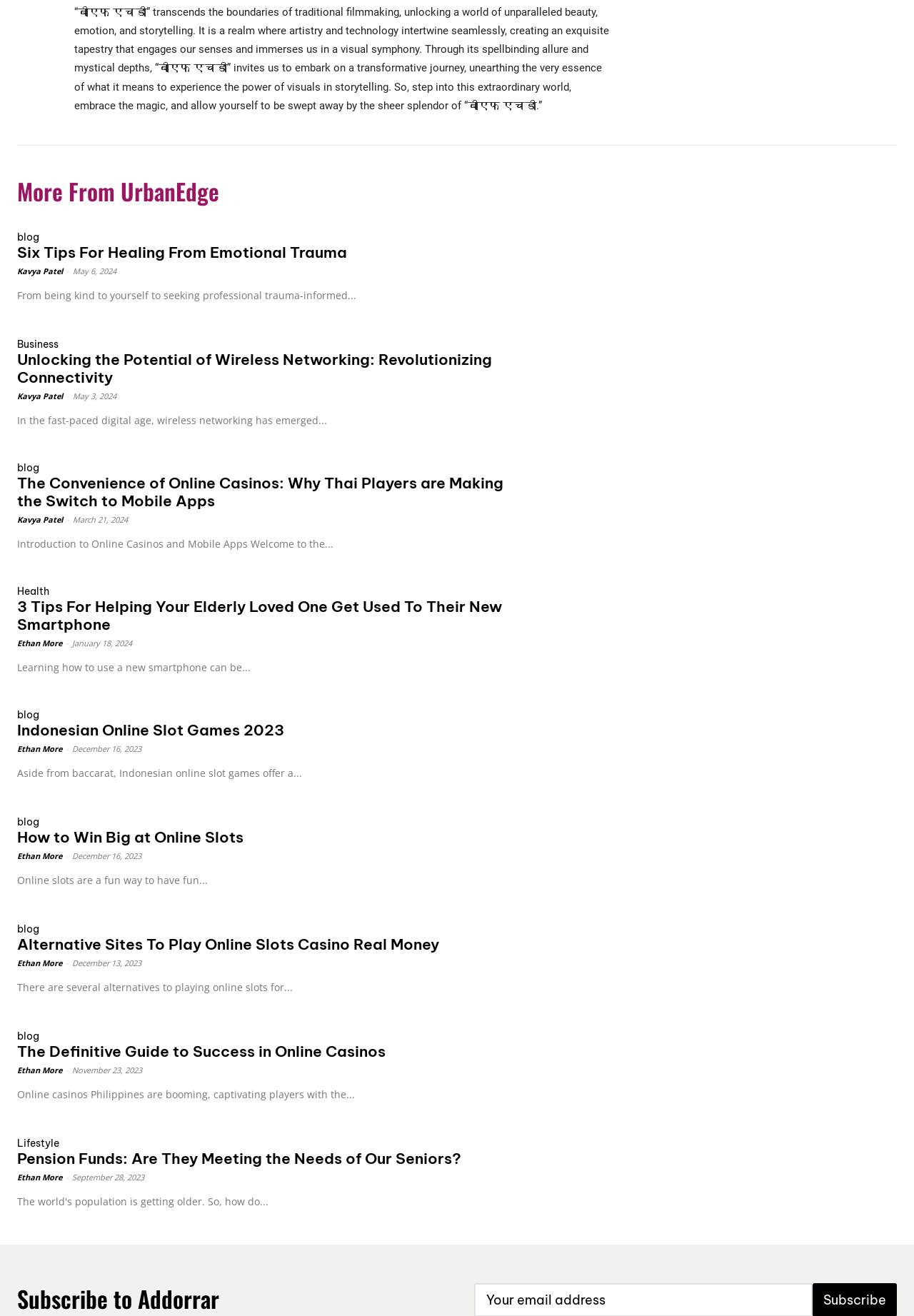Show the bounding box coordinates for the element that needs to be clicked to execute the following instruction: "Explore the 'Health' category". Provide the coordinates in the form of four float numbers between 0 and 1, i.e., [left, top, right, bottom].

[0.019, 0.445, 0.054, 0.453]